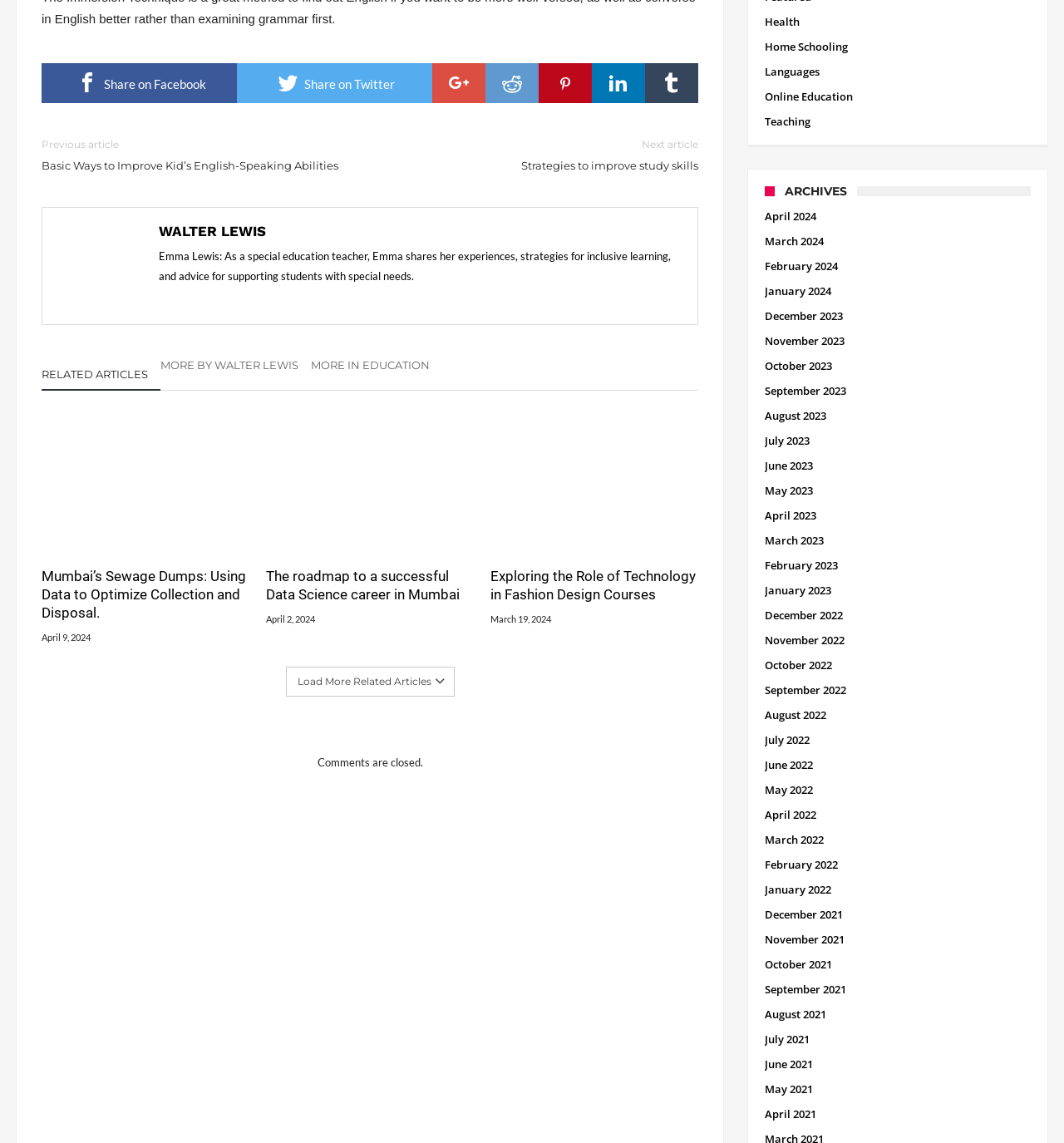Please provide a one-word or phrase answer to the question: 
What is the author of the article?

WALTER LEWIS